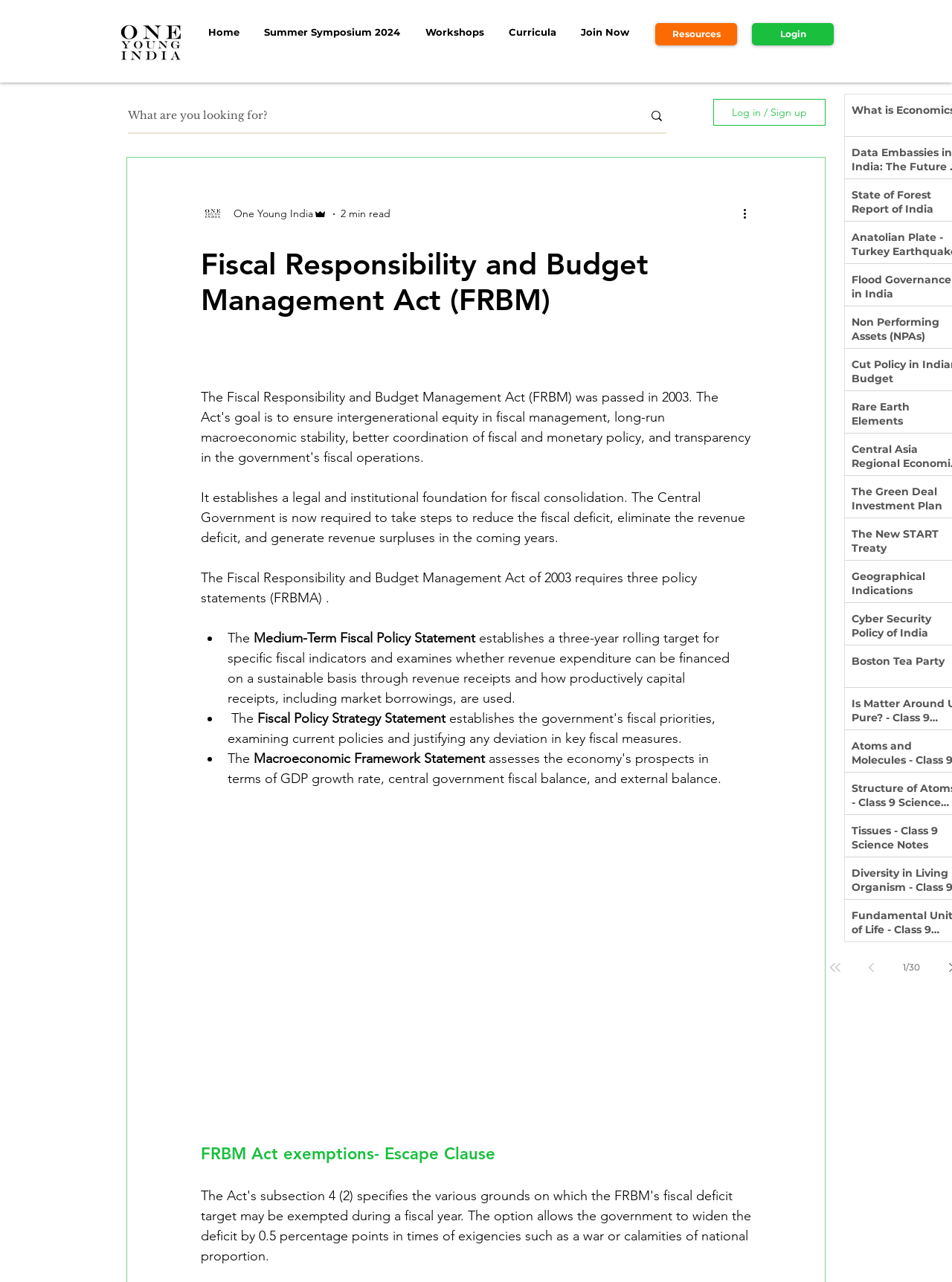Please identify the coordinates of the bounding box that should be clicked to fulfill this instruction: "Click on the 'Login' button".

[0.79, 0.018, 0.876, 0.035]